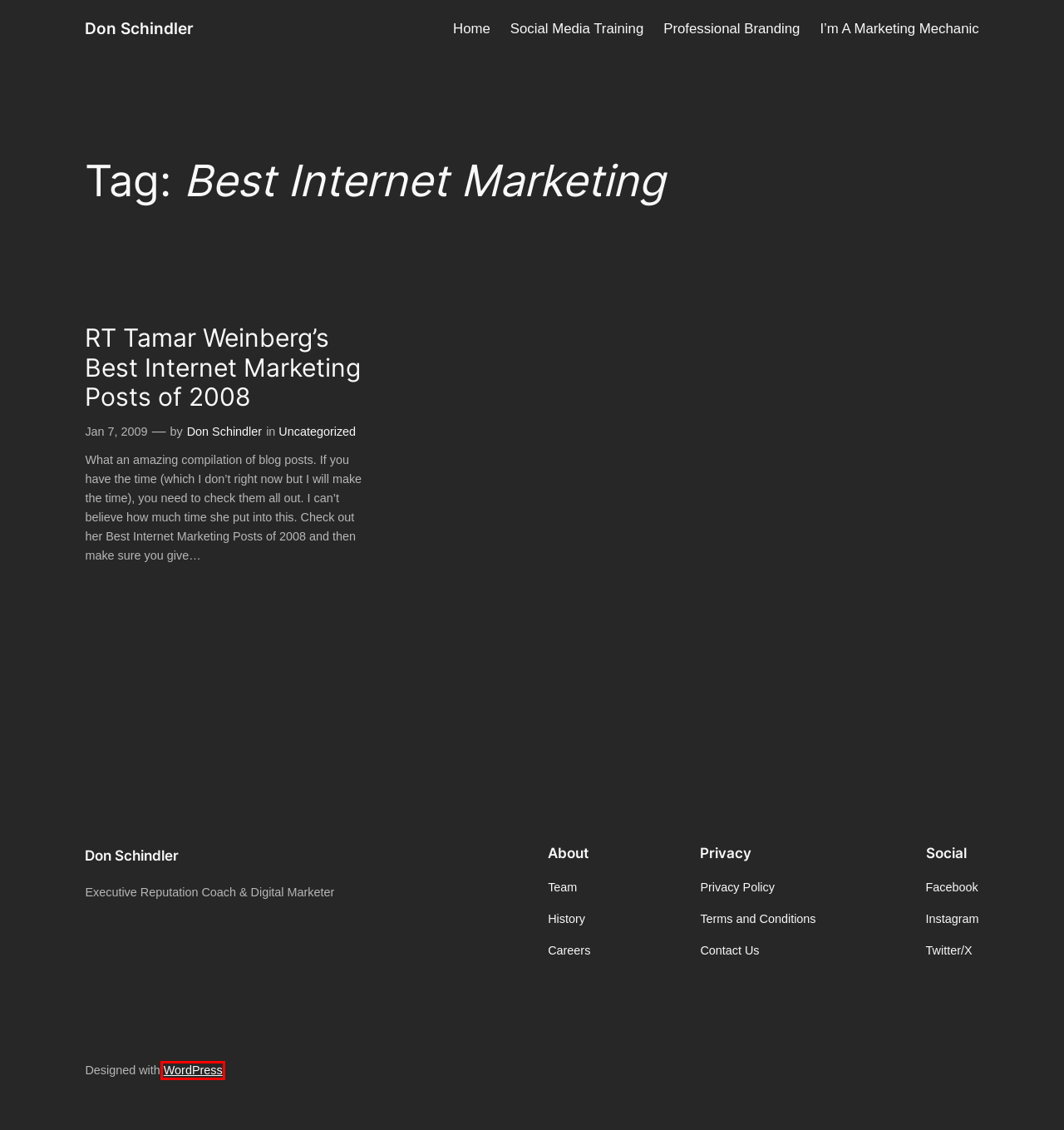You are provided with a screenshot of a webpage that includes a red rectangle bounding box. Please choose the most appropriate webpage description that matches the new webpage after clicking the element within the red bounding box. Here are the candidates:
A. Professional Branding – Don Schindler
B. RT Tamar Weinberg’s Best Internet Marketing Posts of 2008 – Don Schindler
C. What’s a Marketing Mechanic? – Don Schindler
D. Social Media Training – Don Schindler
E. Don Schindler – Don Schindler
F. Uncategorized – Don Schindler
G. Don Schindler – Executive Reputation Coach & Digital Marketer
H. Blog Tool, Publishing Platform, and CMS – WordPress.org

H